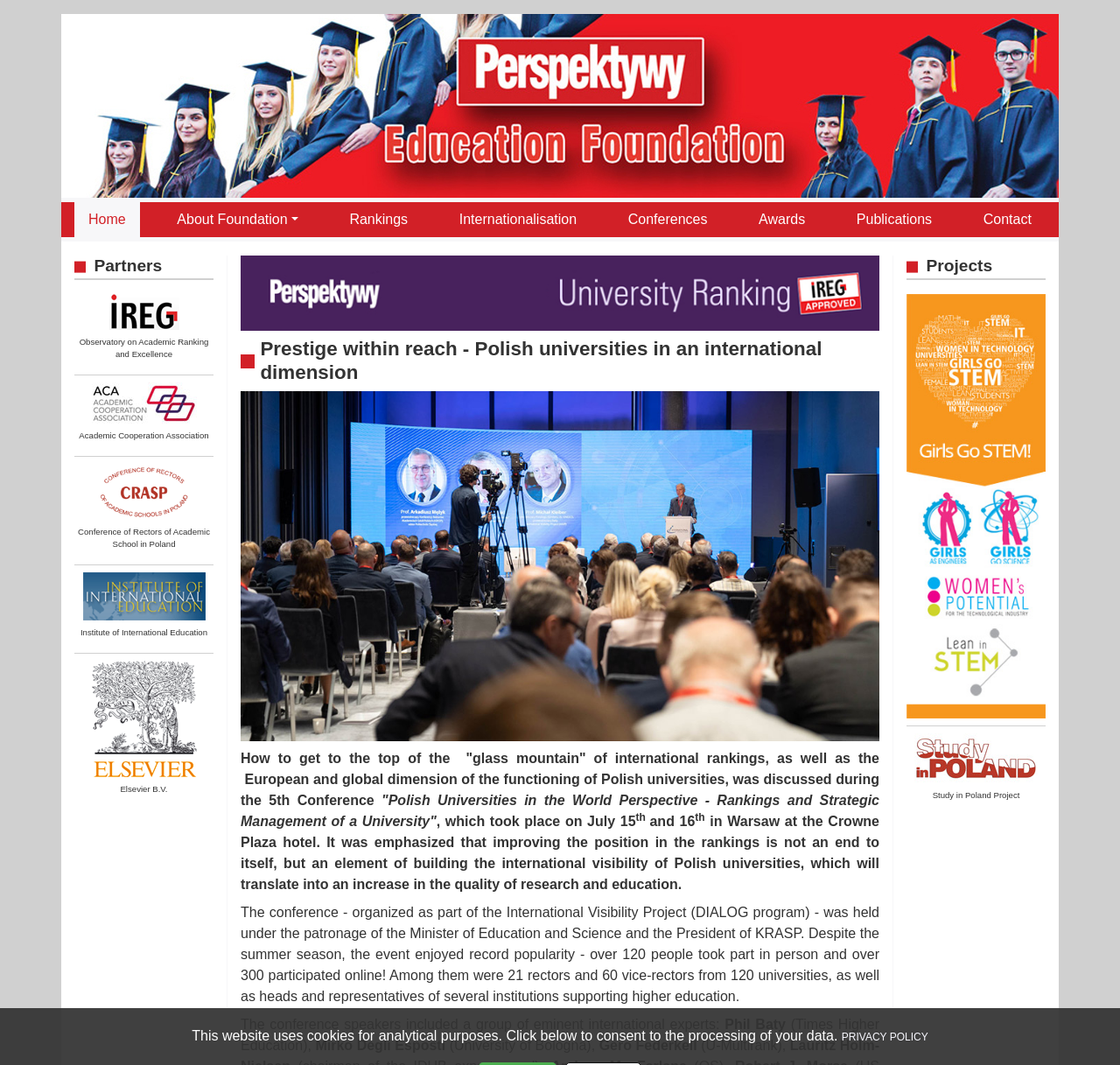Identify the coordinates of the bounding box for the element that must be clicked to accomplish the instruction: "Click About Foundation".

[0.146, 0.19, 0.279, 0.223]